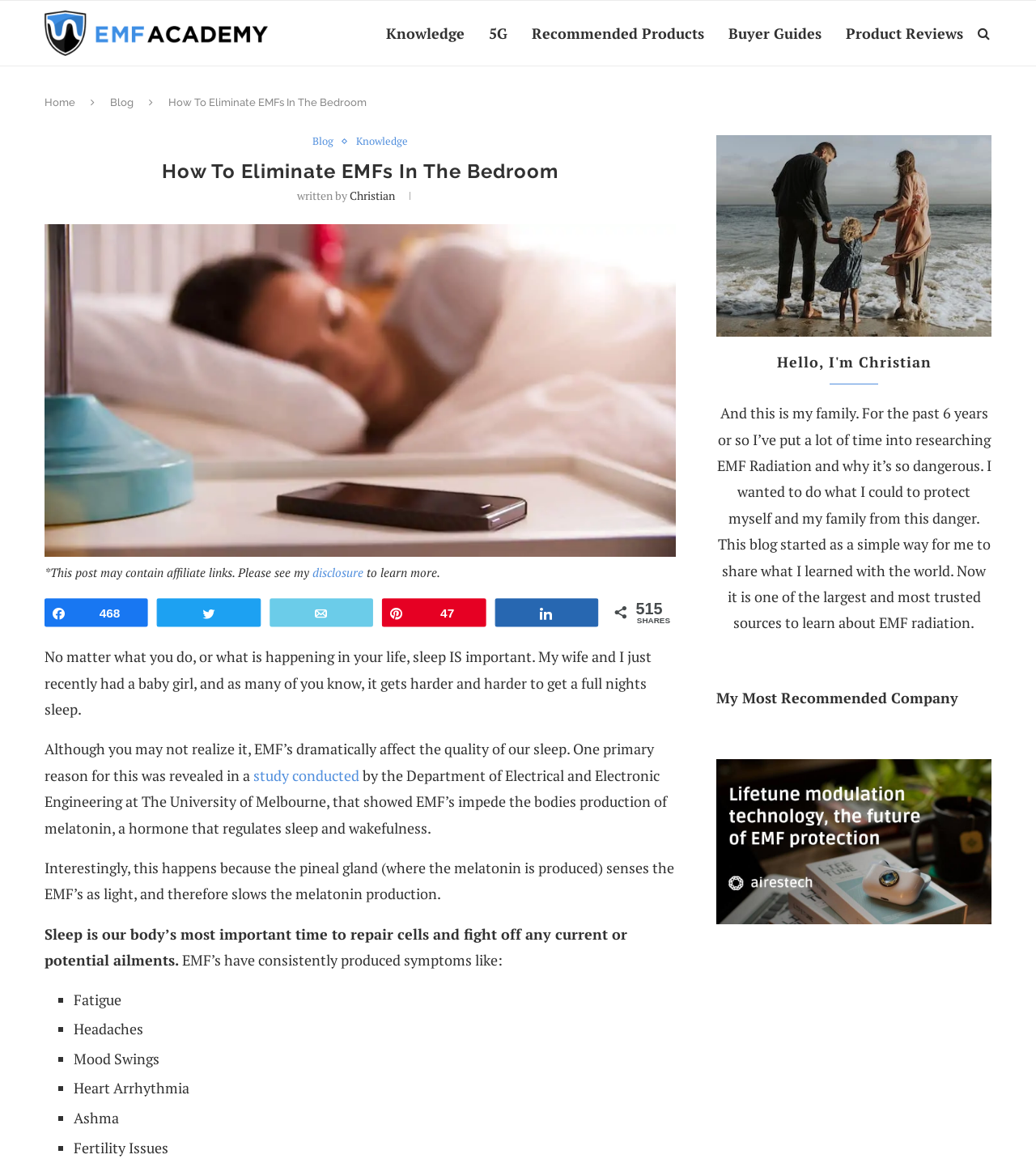Respond to the question with just a single word or phrase: 
Who is the author of the blog post?

Christian